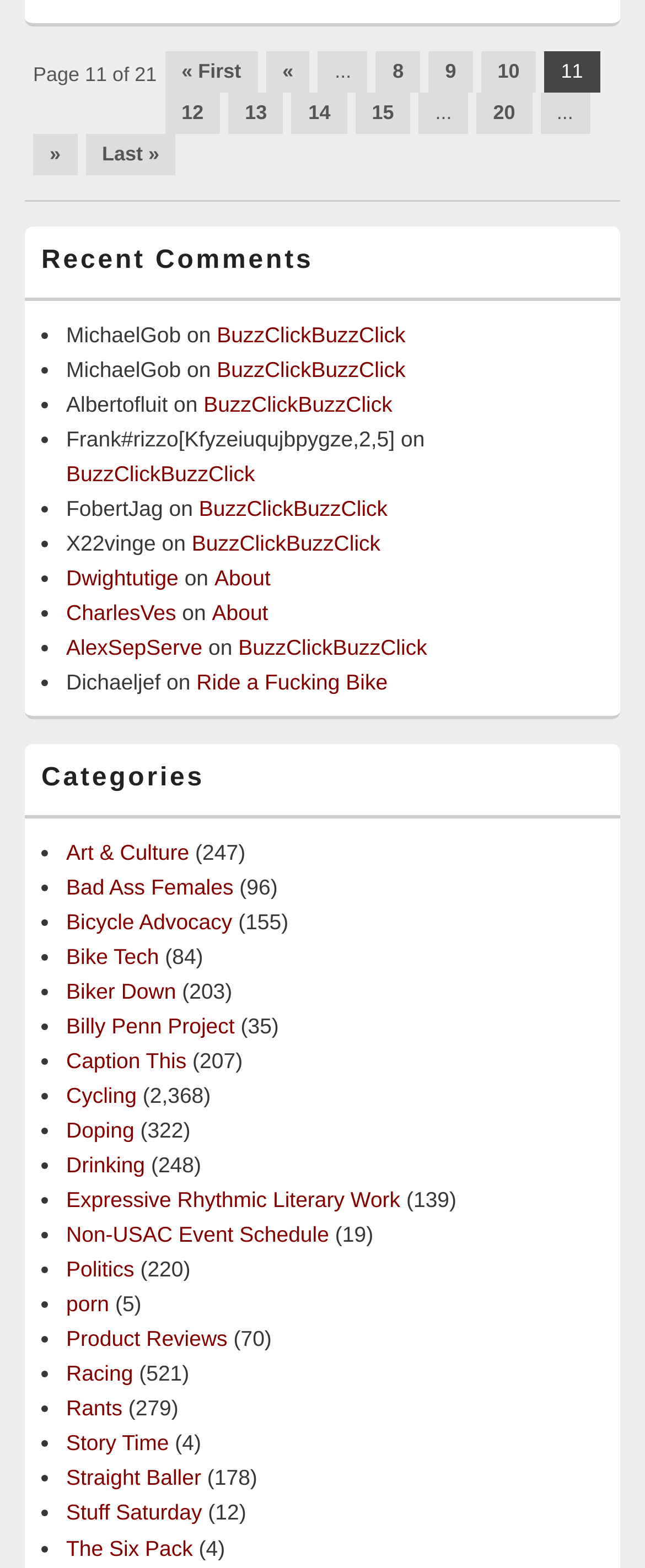What is the bounding box coordinate of the 'Next Page' link?
Based on the image, give a one-word or short phrase answer.

[0.051, 0.086, 0.12, 0.112]